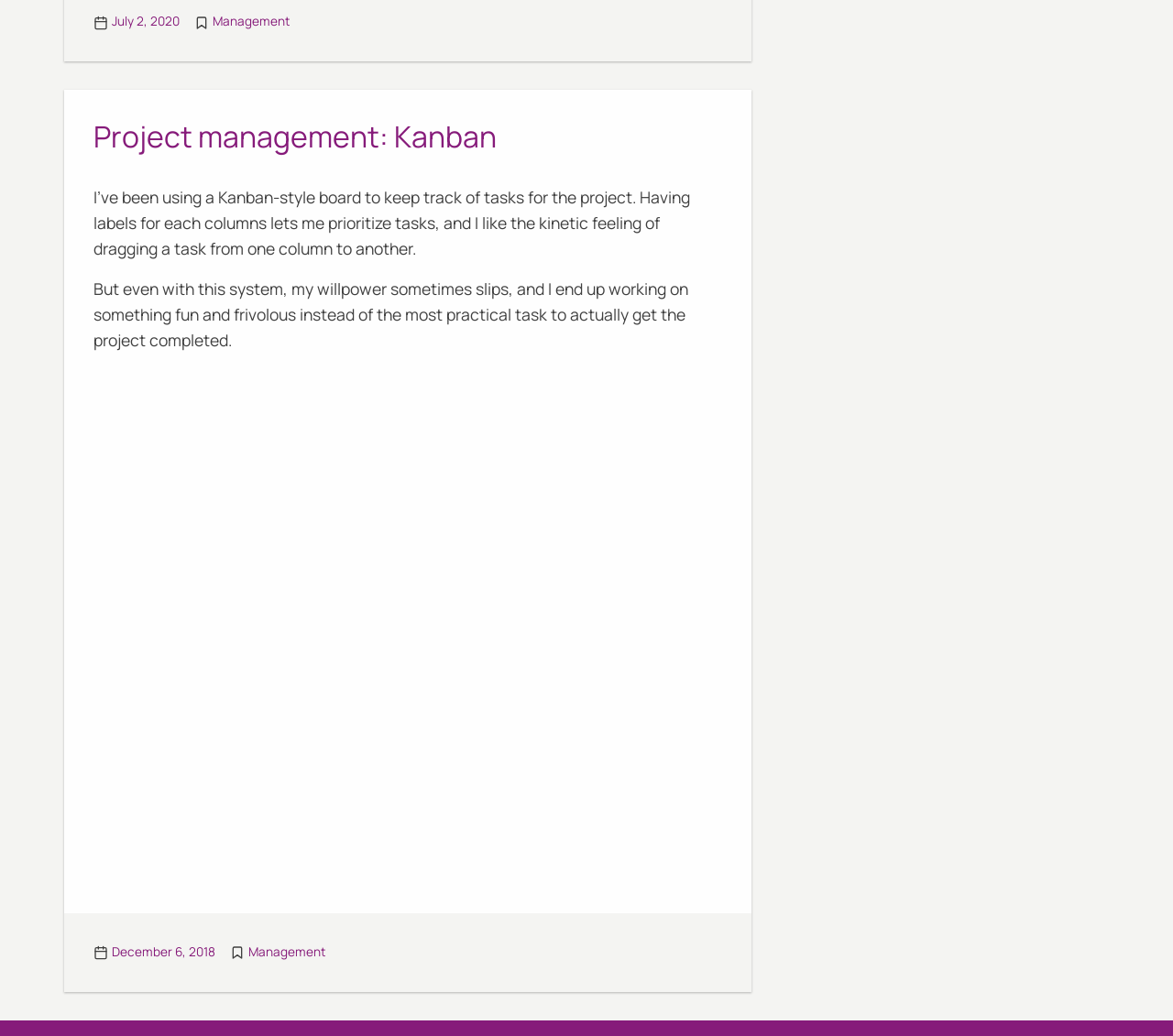Please answer the following question using a single word or phrase: What is the topic of the article?

Project management: Kanban